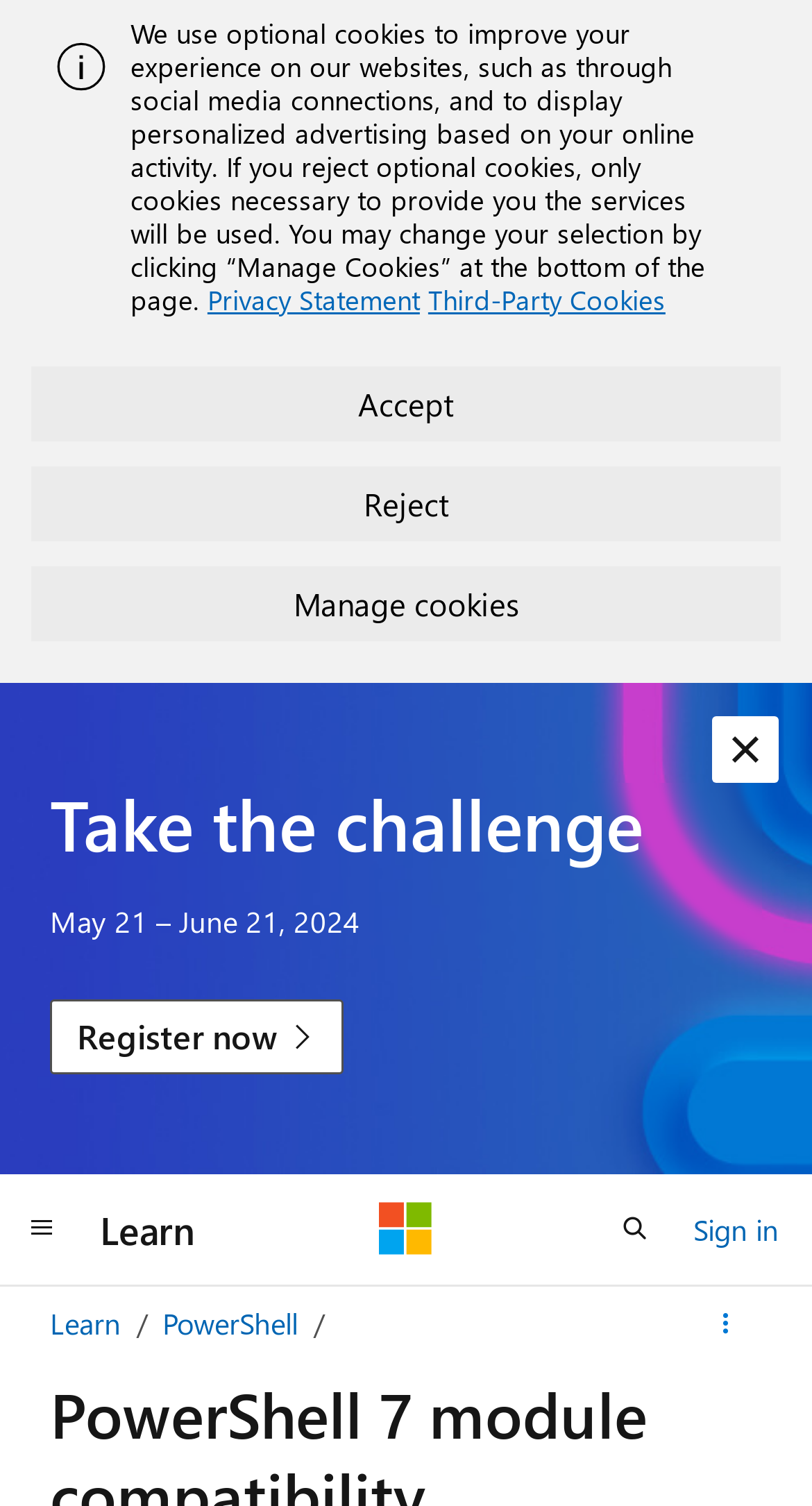Can you show the bounding box coordinates of the region to click on to complete the task described in the instruction: "Register now"?

[0.062, 0.663, 0.424, 0.713]